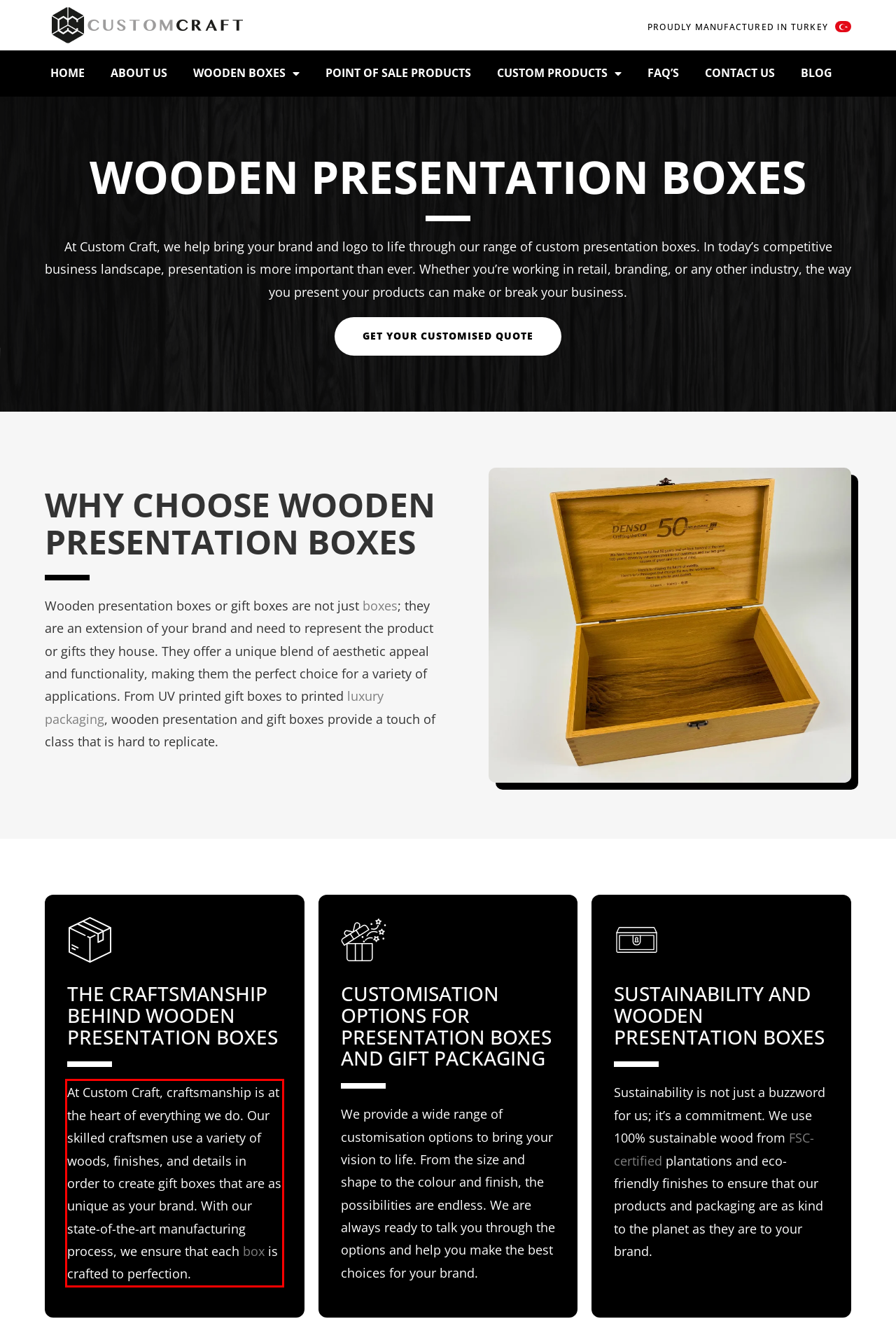Look at the screenshot of the webpage, locate the red rectangle bounding box, and generate the text content that it contains.

At Custom Craft, craftsmanship is at the heart of everything we do. Our skilled craftsmen use a variety of woods, finishes, and details in order to create gift boxes that are as unique as your brand. With our state-of-the-art manufacturing process, we ensure that each box is crafted to perfection.